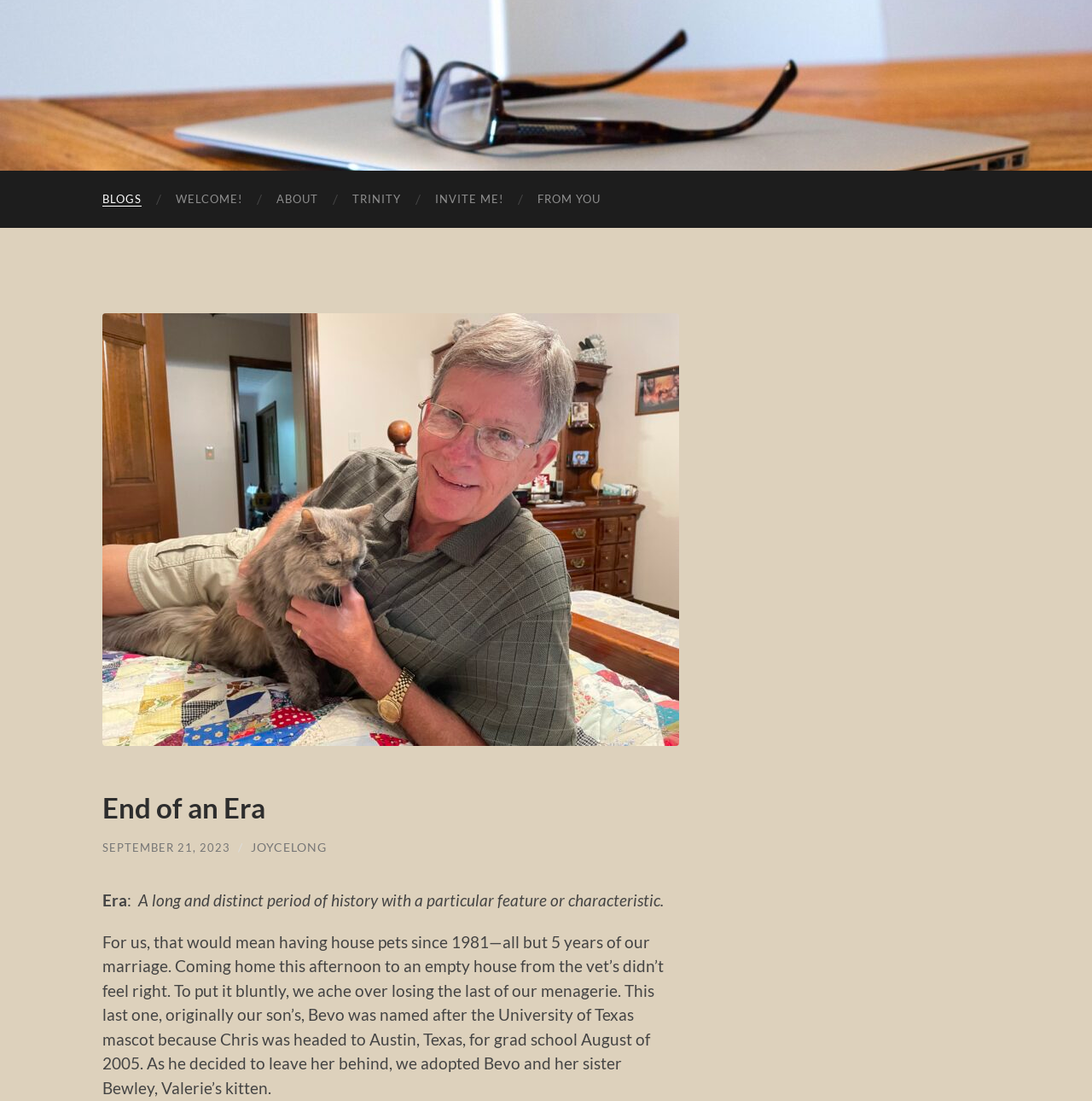Carefully examine the image and provide an in-depth answer to the question: What is the meaning of the word 'Era' in the context of the first blog post?

I found a StaticText element with the text 'A long and distinct period of history with a particular feature or characteristic.' at coordinates [0.127, 0.809, 0.608, 0.826], which provides the definition of the word 'Era' in the context of the first blog post.